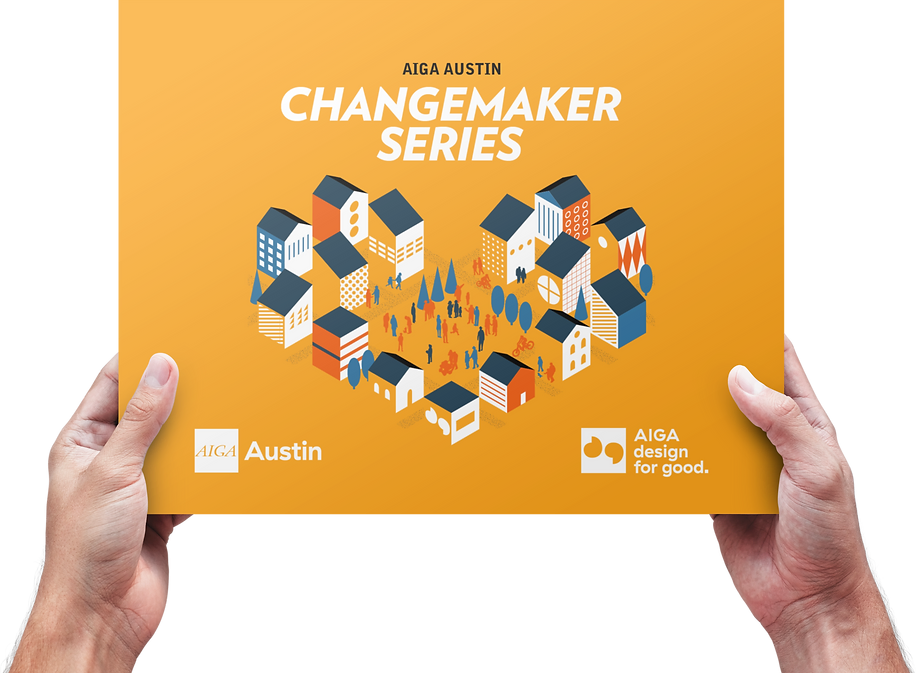Please answer the following question as detailed as possible based on the image: 
What is the significance of the hands holding the poster?

The hands holding the poster signify the importance of community involvement and creativity, as mentioned in the caption, emphasizing the collaborative nature of the AIGA Changemaker Series.